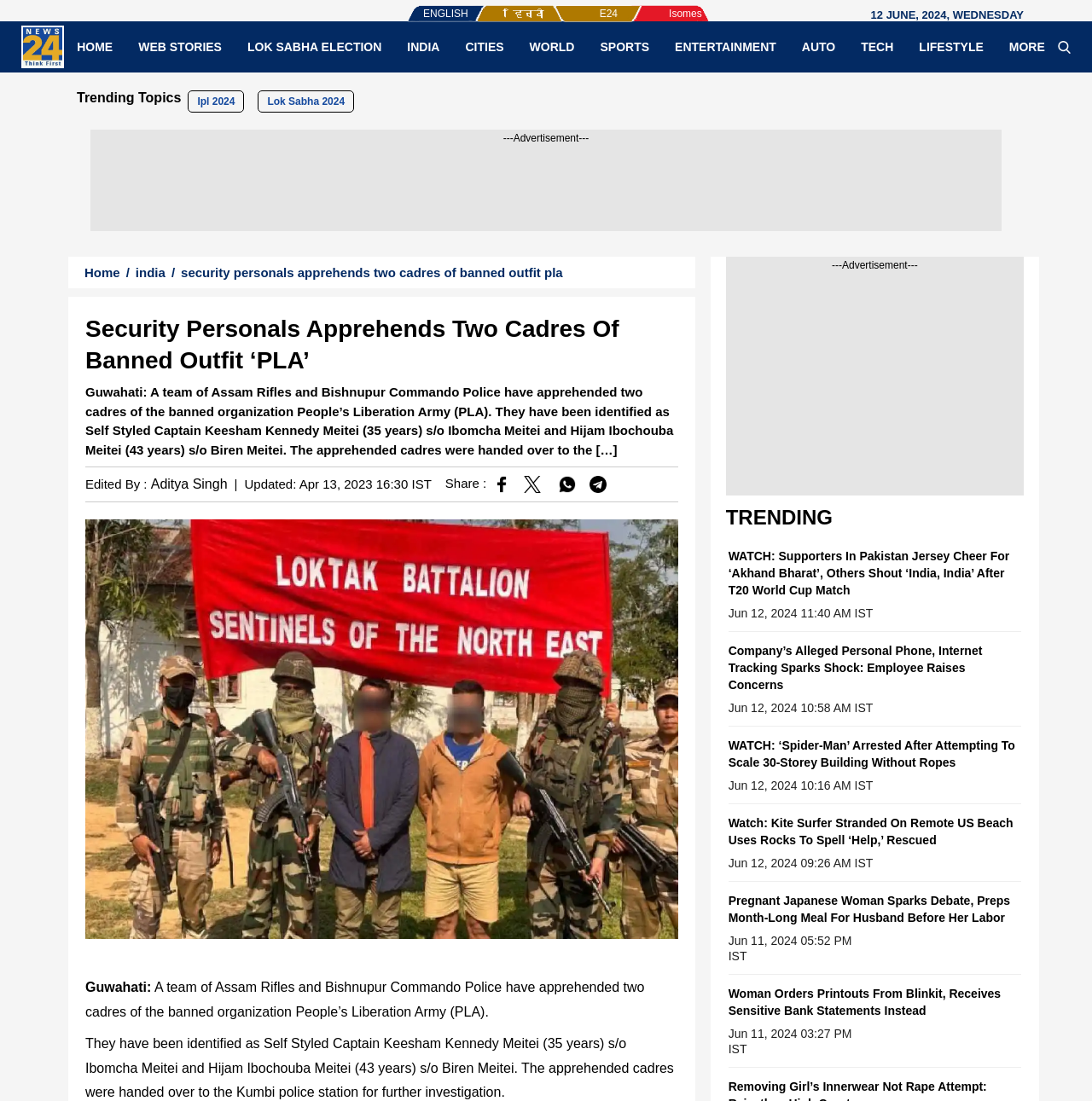Pinpoint the bounding box coordinates for the area that should be clicked to perform the following instruction: "Read the news about 'WATCH: Supporters In Pakistan Jersey Cheer For ‘Akhand Bharat’, Others Shout ‘India, India’ After T20 World Cup Match'".

[0.667, 0.499, 0.924, 0.55]